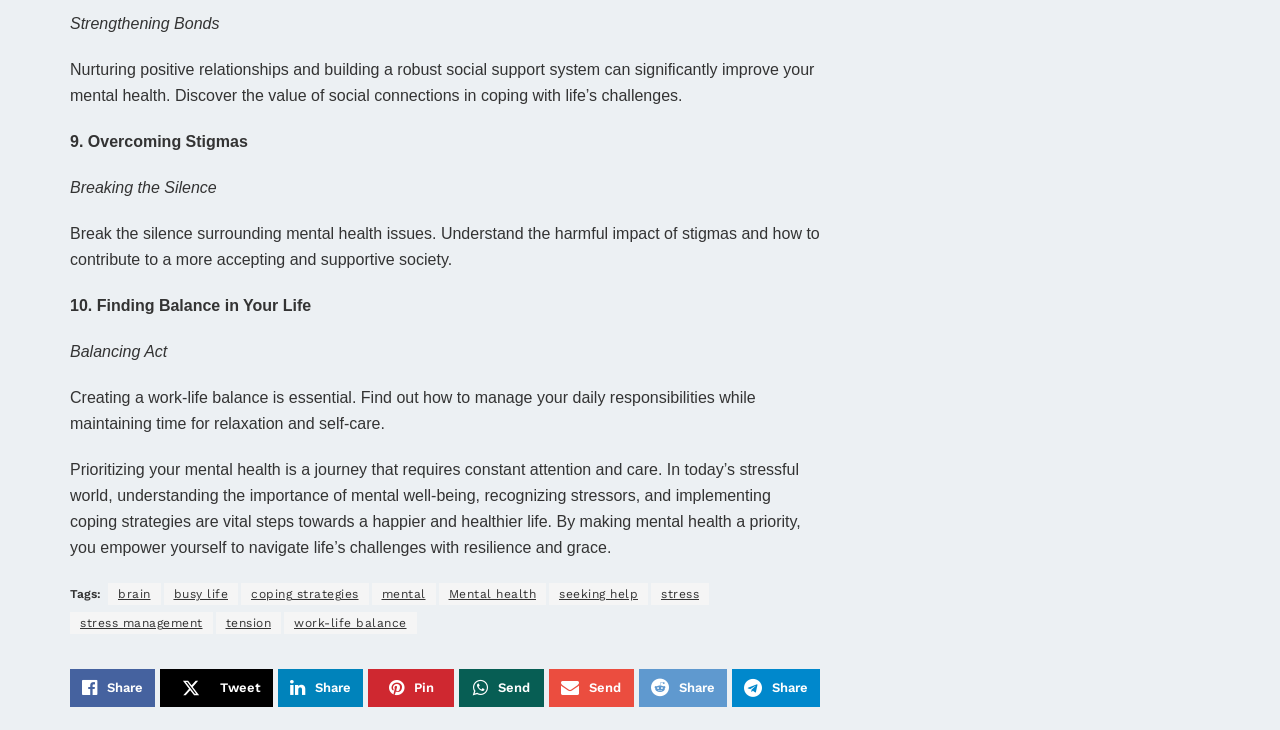Find the bounding box coordinates for the element described here: "Send".

[0.358, 0.917, 0.425, 0.969]